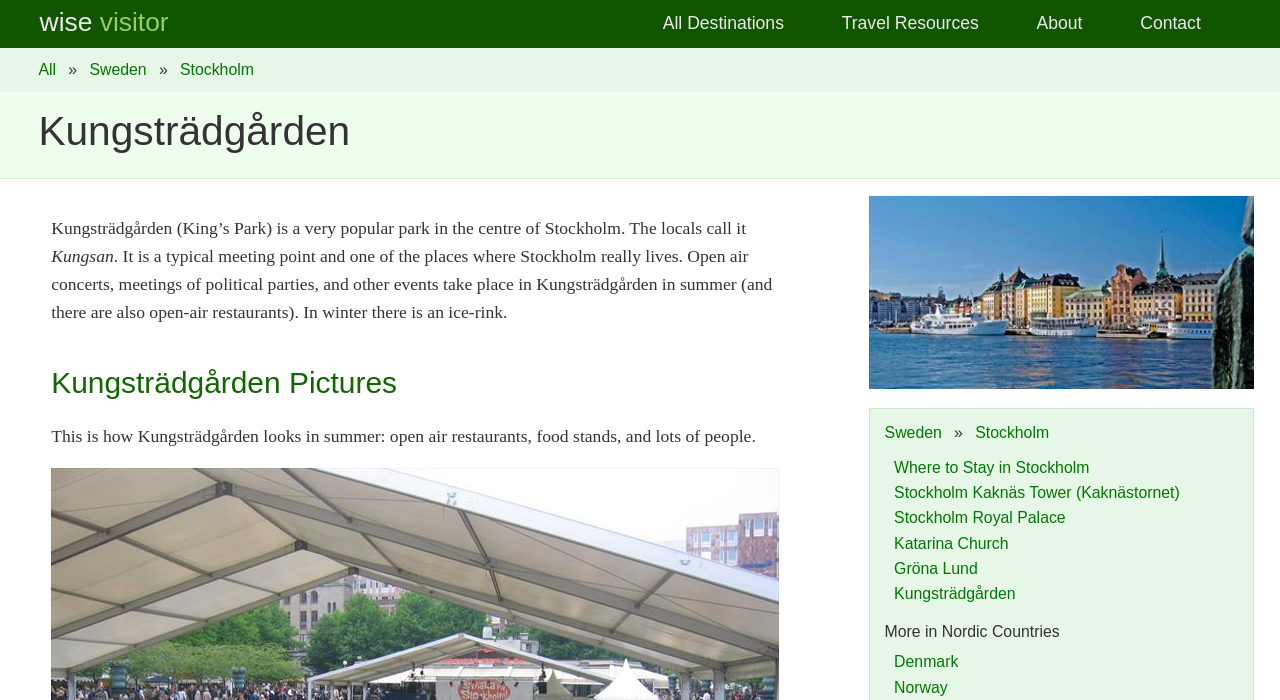Show me the bounding box coordinates of the clickable region to achieve the task as per the instruction: "Click on 'All Destinations'".

[0.497, 0.0, 0.633, 0.068]